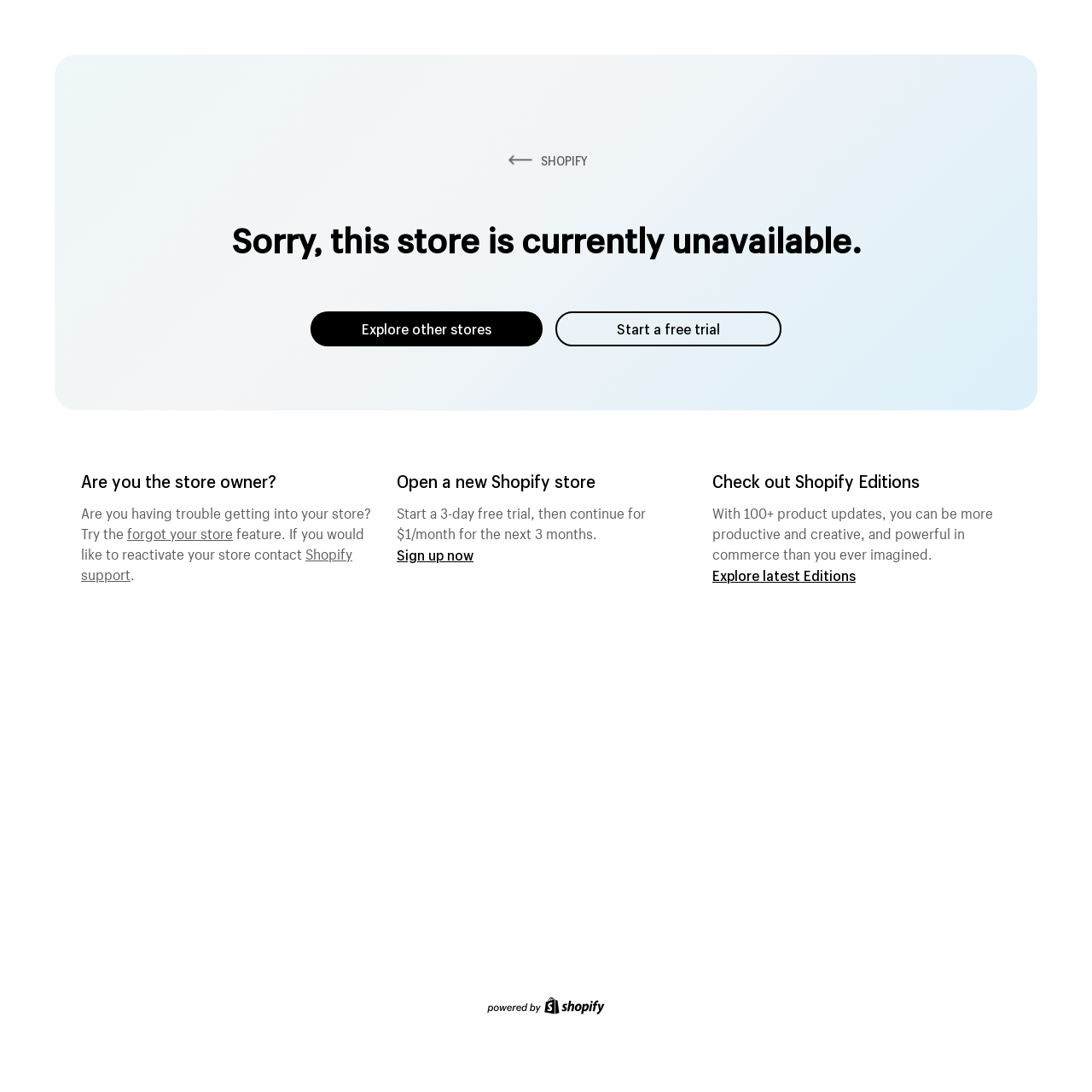How long is the free trial?
Please utilize the information in the image to give a detailed response to the question.

I found the answer by reading the static text elements which describe the free trial period, stating that it is 3 days.